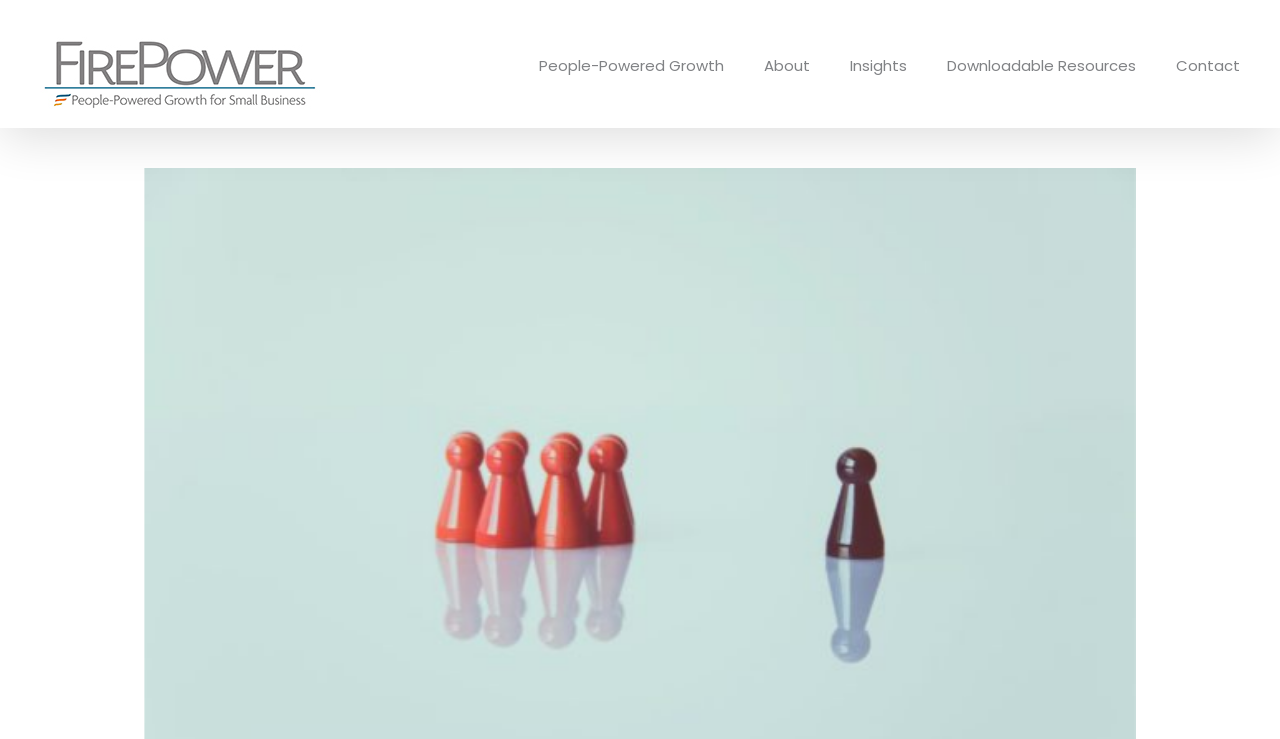Determine the bounding box for the HTML element described here: "Insights". The coordinates should be given as [left, top, right, bottom] with each number being a float between 0 and 1.

[0.664, 0.028, 0.709, 0.147]